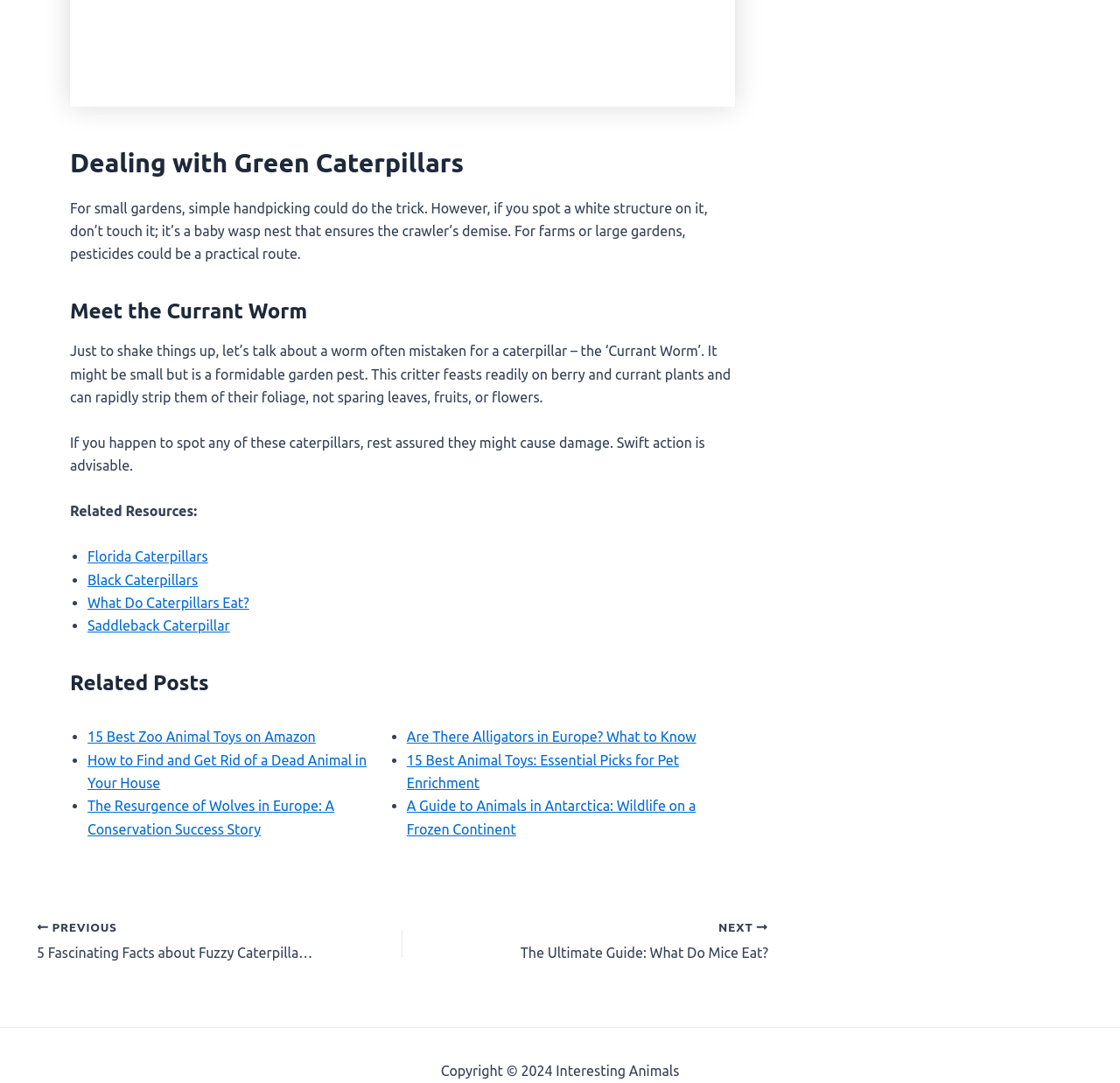What is the title of the last link under 'Related Posts'?
Please answer the question with a detailed and comprehensive explanation.

The last link under 'Related Posts' is titled 'A Guide to Animals in Antarctica: Wildlife on a Frozen Continent', which suggests that it is an article about the wildlife found in Antarctica.